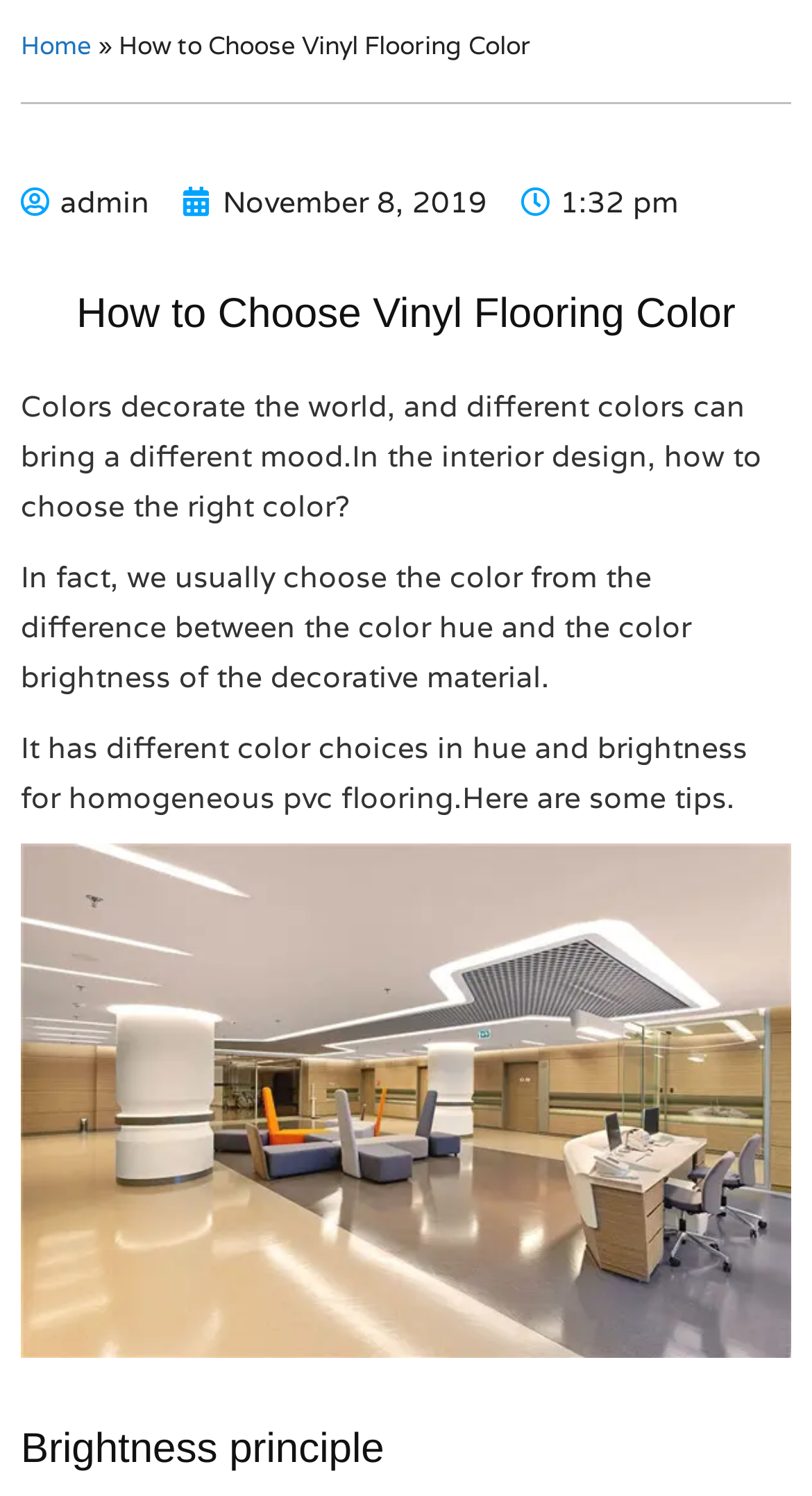How many links are there in the top navigation bar?
Refer to the screenshot and answer in one word or phrase.

3